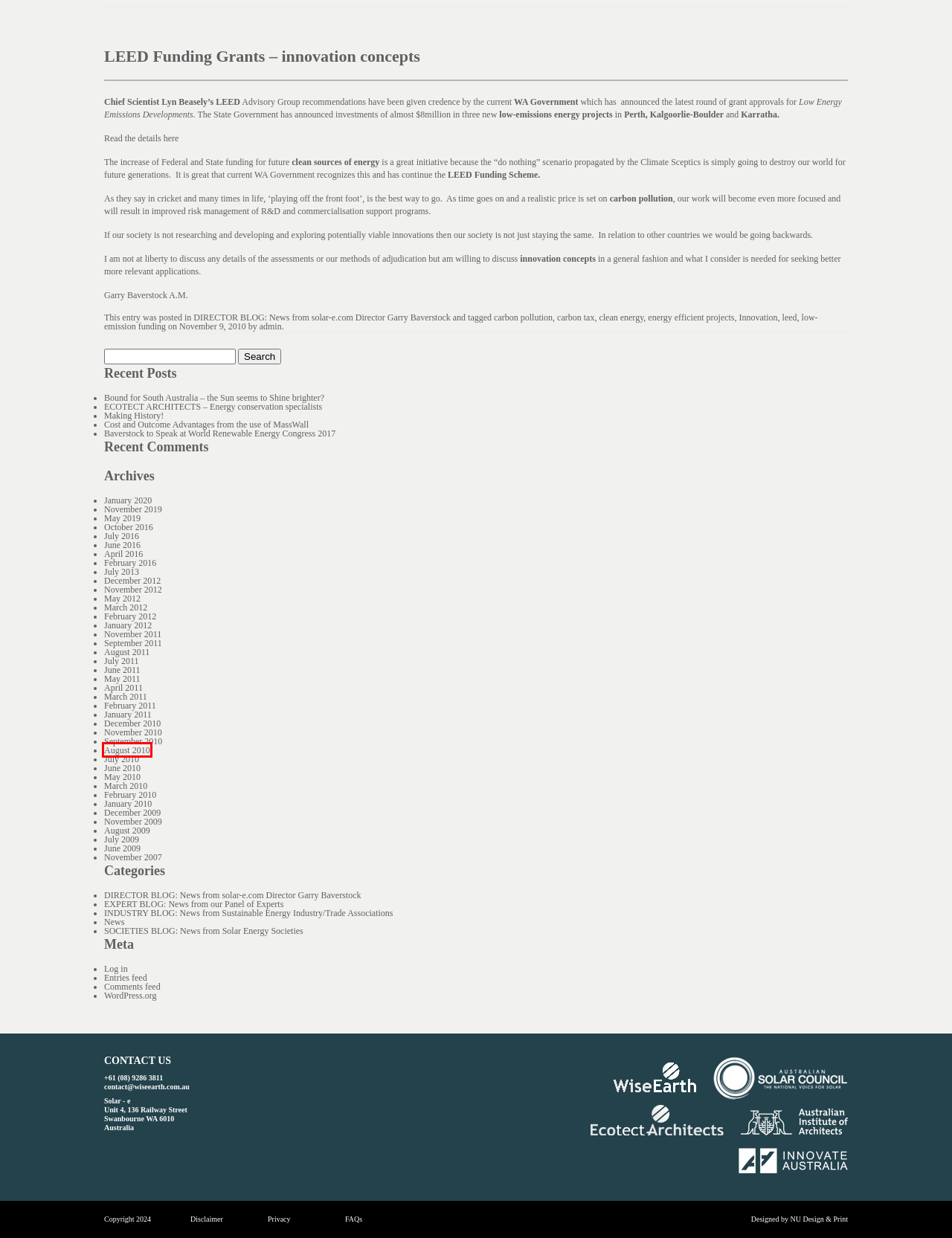Given a screenshot of a webpage with a red bounding box around an element, choose the most appropriate webpage description for the new page displayed after clicking the element within the bounding box. Here are the candidates:
A. February | 2010 | Solar – E
B. August | 2010 | Solar – E
C. December | 2009 | Solar – E
D. September | 2010 | Solar – E
E. June | 2016 | Solar – E
F. January | 2012 | Solar – E
G. June | 2009 | Solar – E
H. Making History! | Solar – E

B